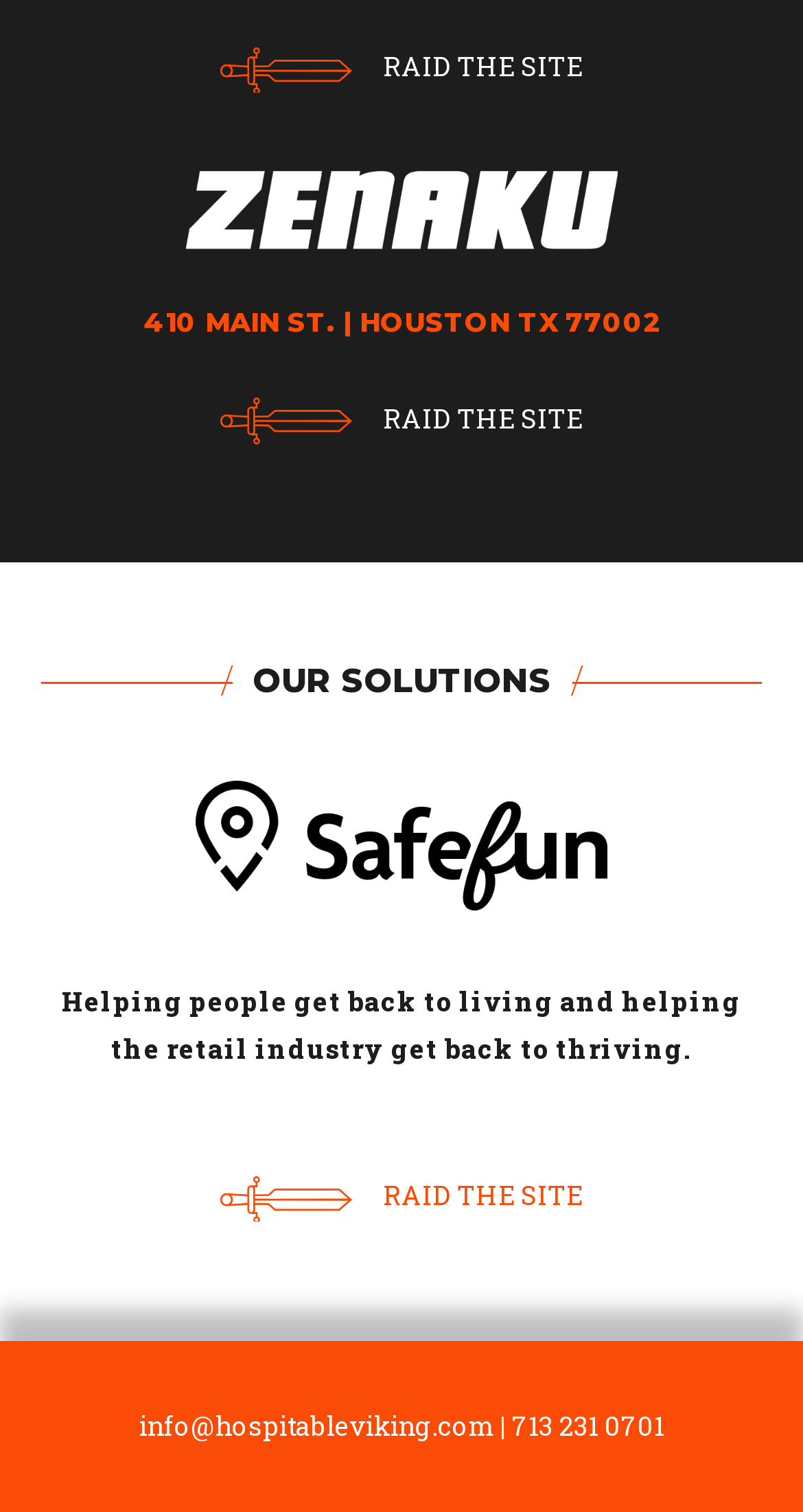Extract the bounding box coordinates for the described element: "info@hospitableviking.com". The coordinates should be represented as four float numbers between 0 and 1: [left, top, right, bottom].

[0.173, 0.932, 0.614, 0.954]